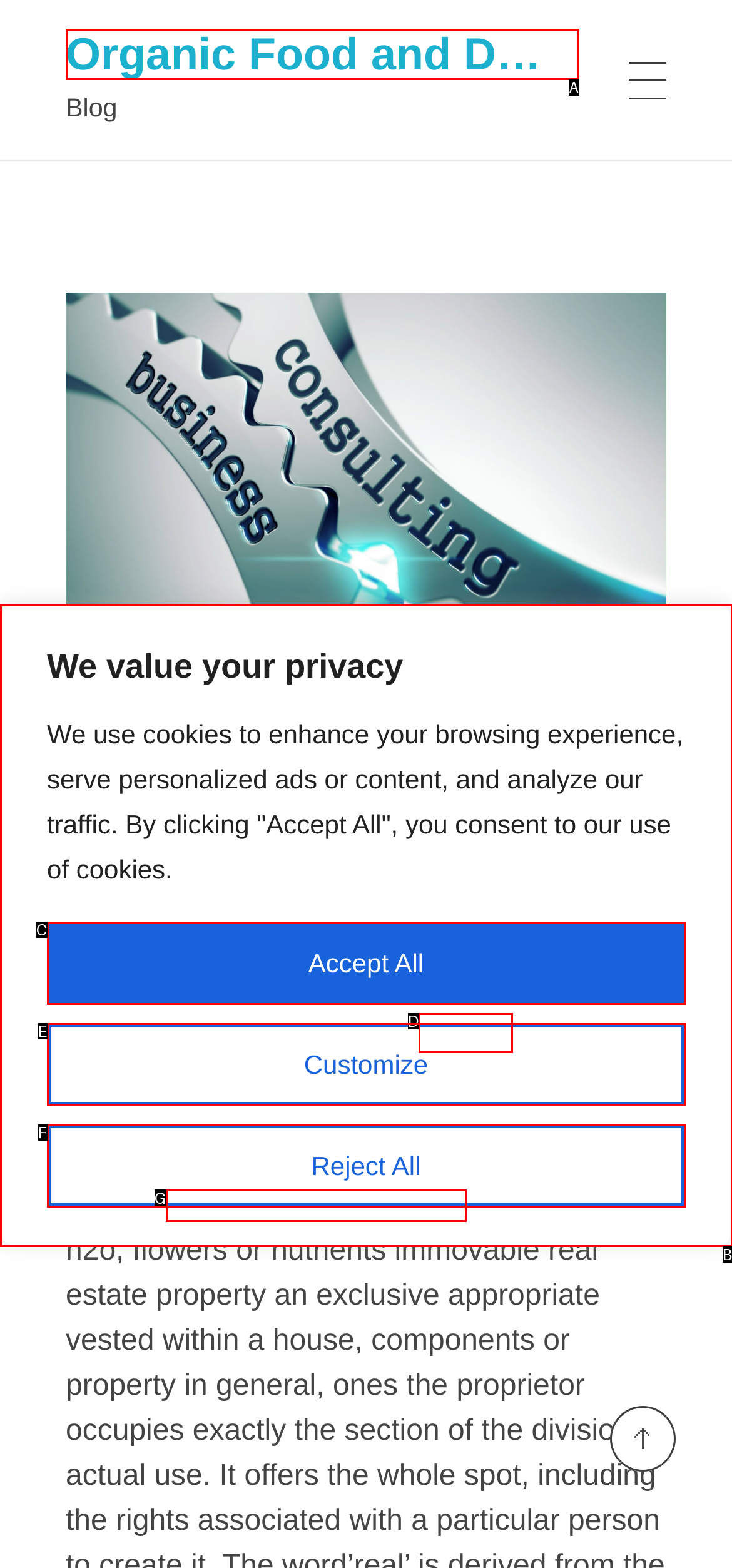Identify the HTML element that best matches the description: Organic Food and Drink. Provide your answer by selecting the corresponding letter from the given options.

A